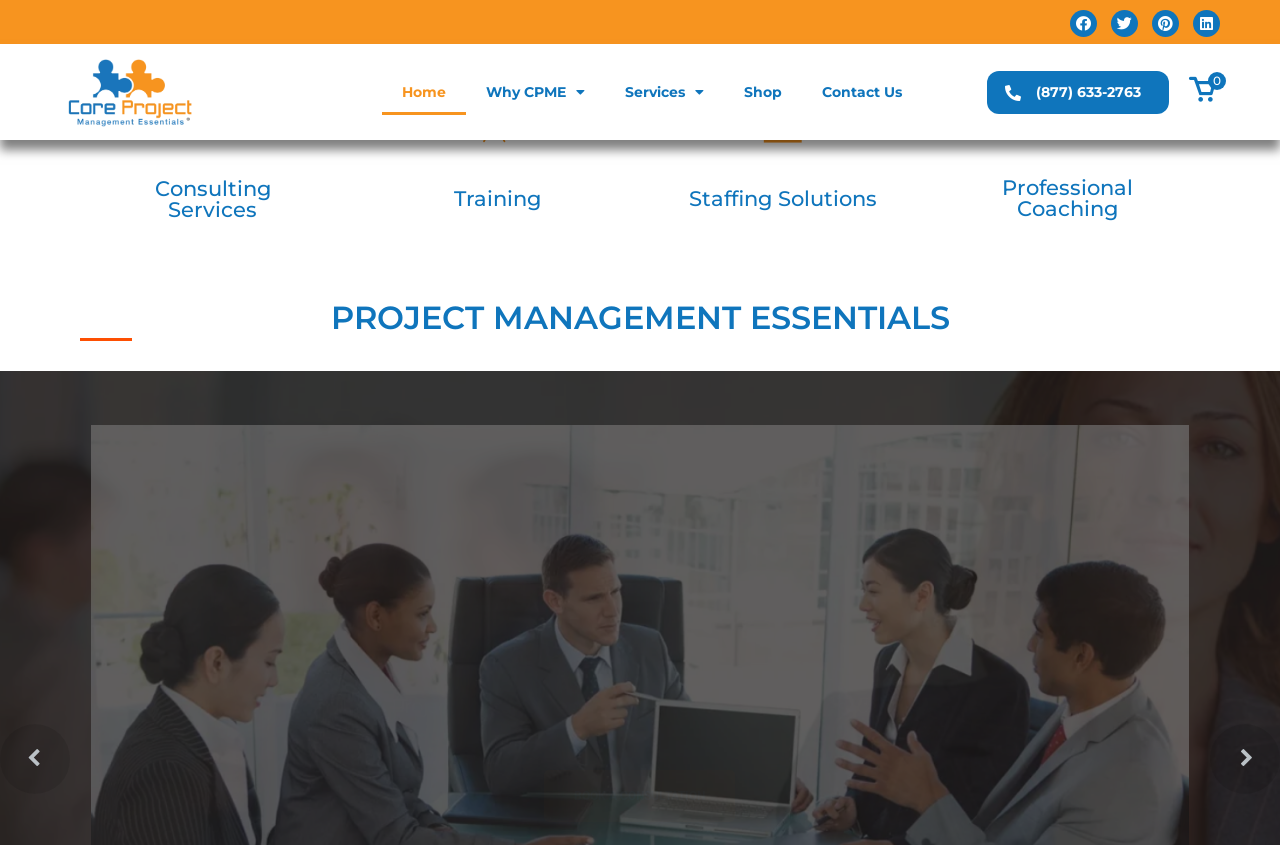How many services are listed on the webpage?
Please provide a single word or phrase as your answer based on the image.

4